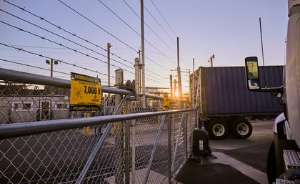Illustrate the image with a detailed and descriptive caption.

The image depicts a secure facility featuring an electric security gate, surrounded by barbed wire fencing and a prominent warning sign reading "2,000 VOLTS," indicating potential electrical hazards. In the background, a shipping container truck is parked near the fence, with the sun setting behind it, casting a warm glow over the scene. This image highlights the importance of industrial security measures, illustrating a proactive approach to protecting sensitive areas. The combination of physical barriers and electrical warnings serves to underscore the heightened security protocols in place in such environments.